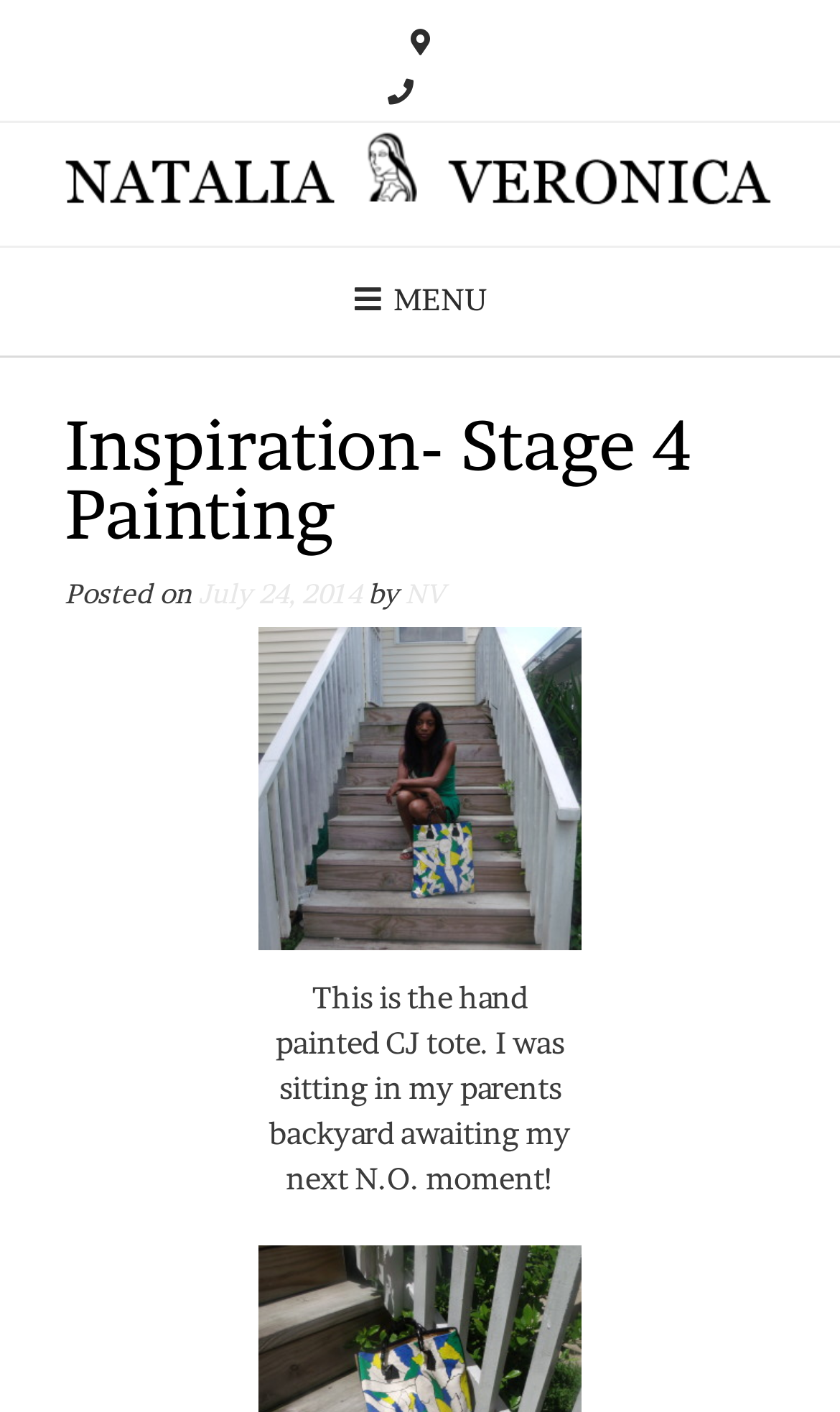What is the name of the author?
Using the image as a reference, answer with just one word or a short phrase.

NV